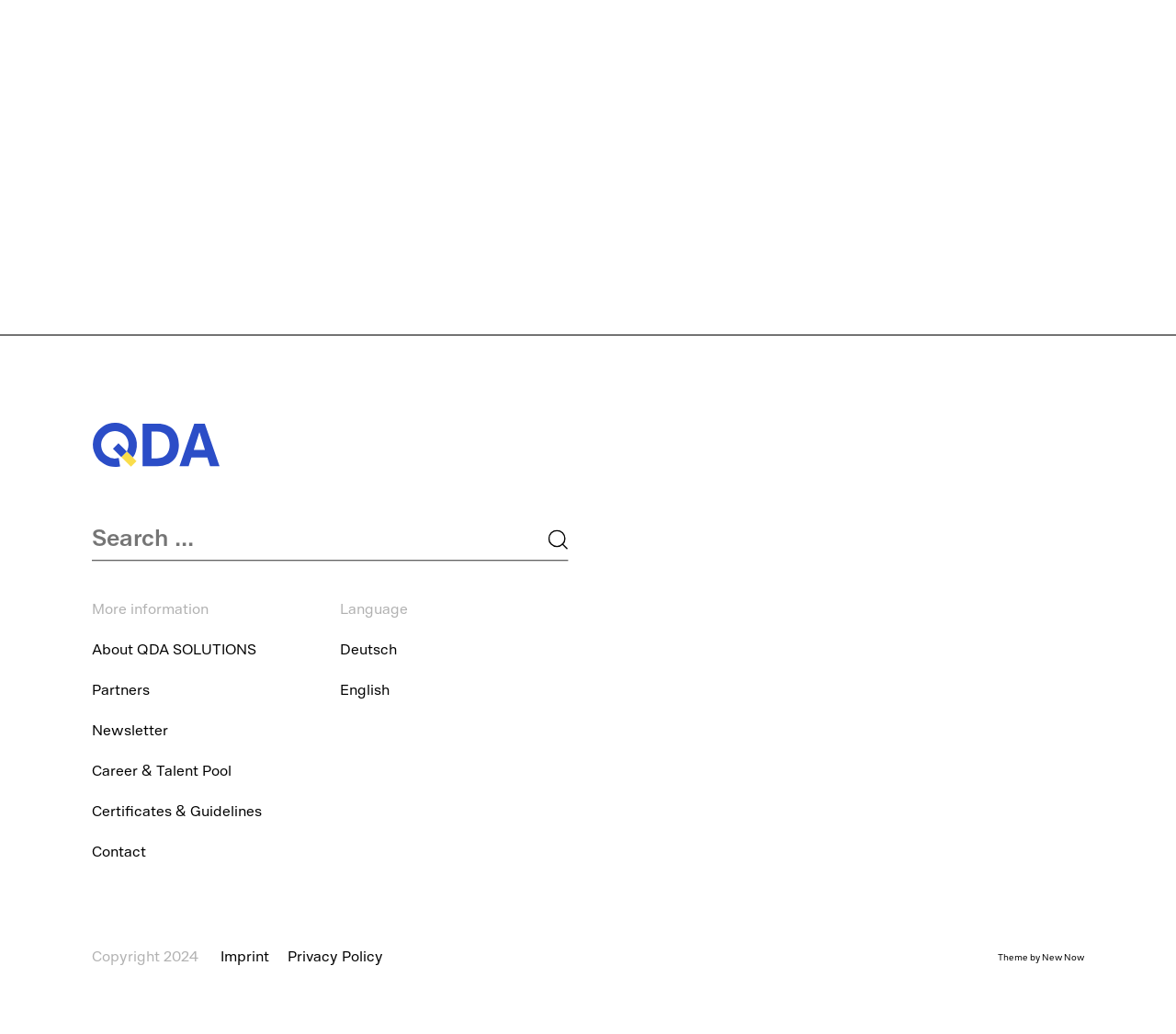Find the bounding box of the UI element described as follows: "title="QDA SOLUTIONS"".

[0.078, 0.424, 0.187, 0.439]